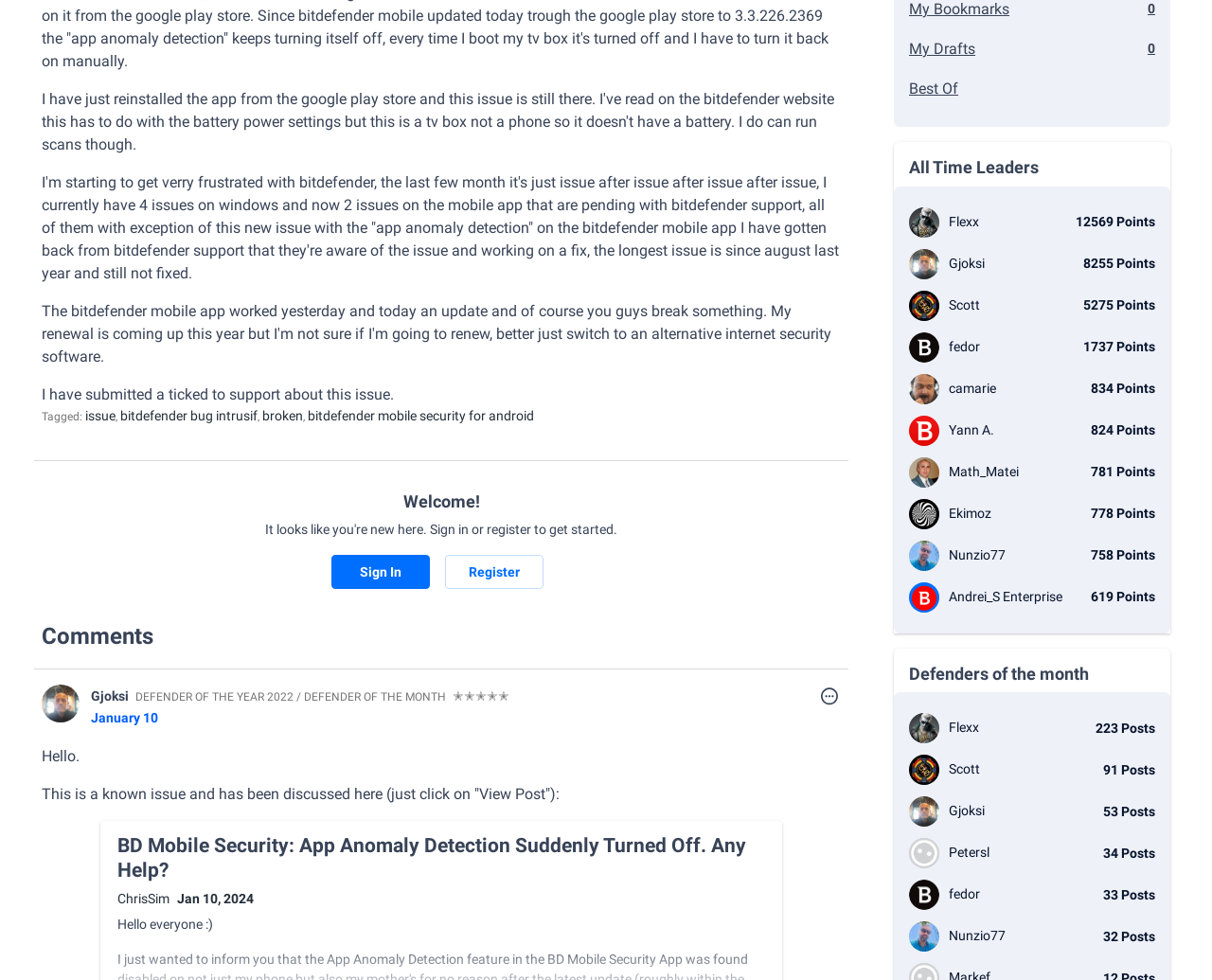Please find the bounding box coordinates in the format (top-left x, top-left y, bottom-right x, bottom-right y) for the given element description. Ensure the coordinates are floating point numbers between 0 and 1. Description: bitdefender mobile security for android

[0.254, 0.416, 0.441, 0.432]